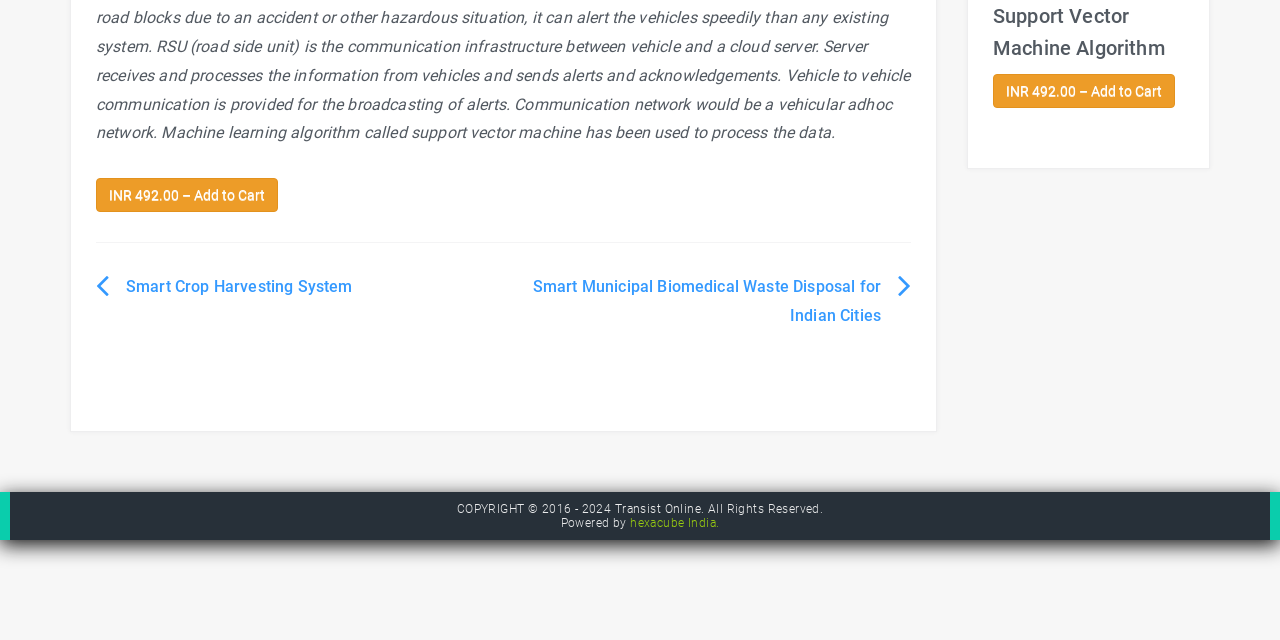Provide the bounding box coordinates for the UI element that is described as: "Transist Online".

[0.48, 0.784, 0.548, 0.806]